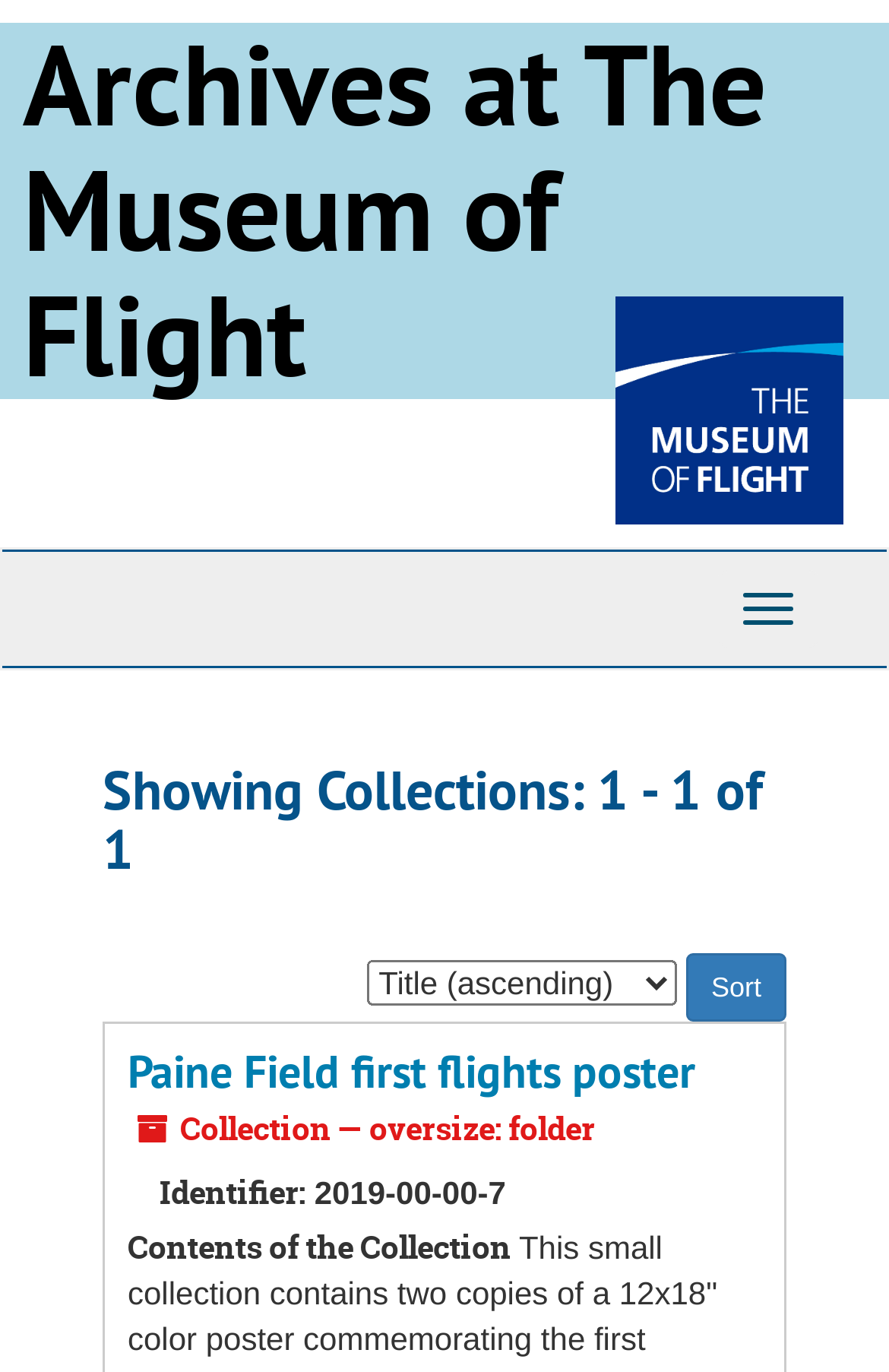What is the name of the museum?
Examine the image closely and answer the question with as much detail as possible.

The name of the museum can be found in the heading 'Archives at The Museum of Flight' which is located at the top of the webpage.